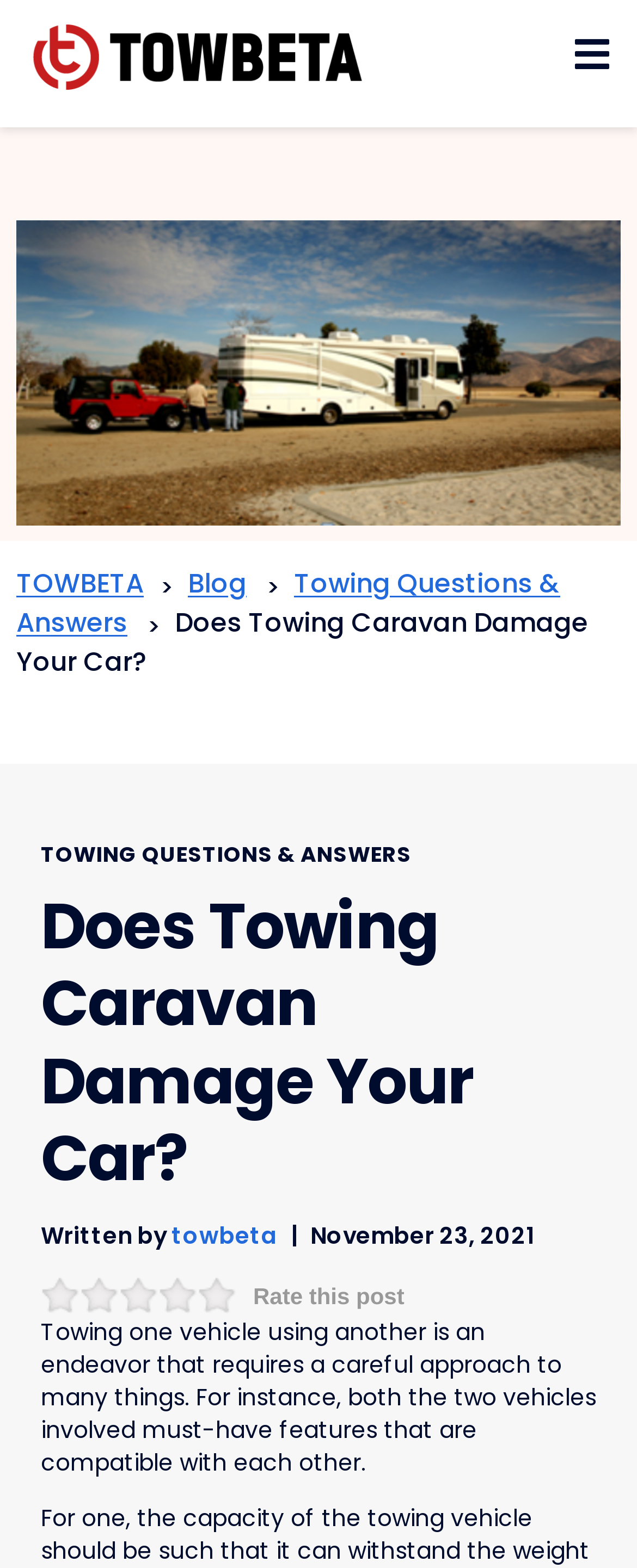Please provide a one-word or phrase answer to the question: 
What is the purpose of the link 'TOWING QUESTIONS & ANSWERS'?

To access towing questions and answers